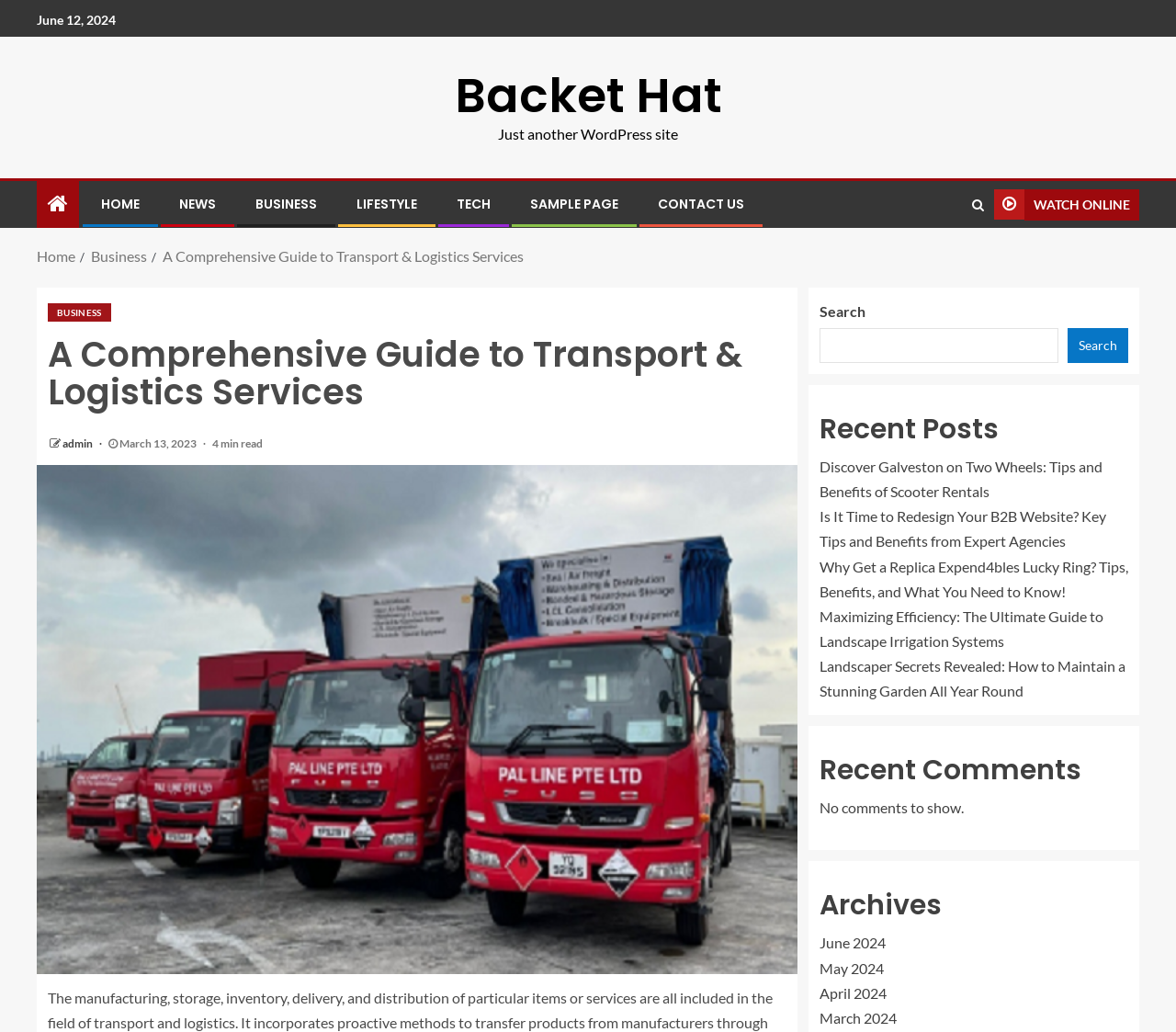Refer to the image and offer a detailed explanation in response to the question: How many recent posts are listed?

I found the number of recent posts by looking at the recent posts section, where I found 5 link elements with different post titles.